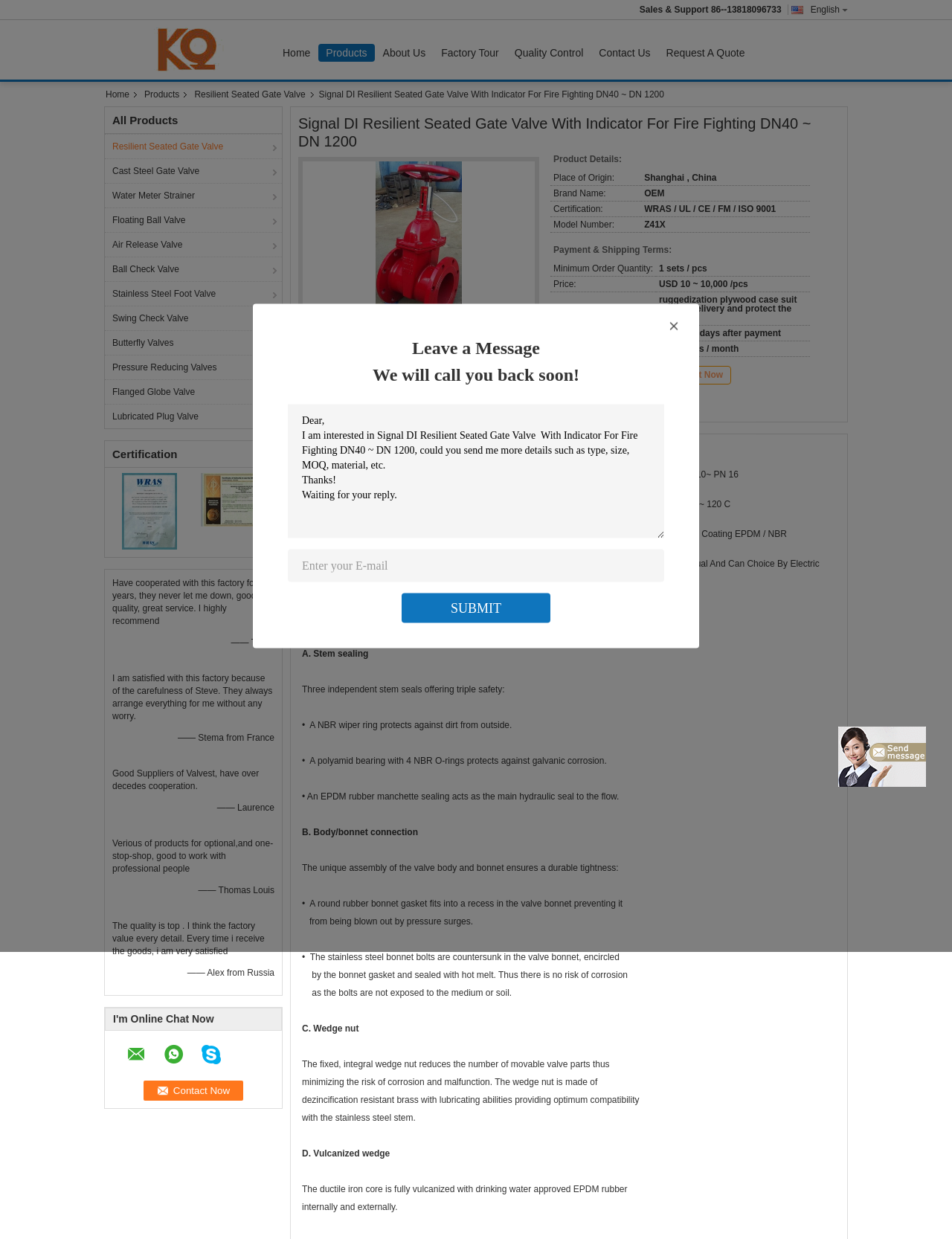Analyze the image and deliver a detailed answer to the question: What is the contact information provided on the webpage?

The contact information can be found in the section with the heading 'Sales & Support' and contains a phone number '86--13818096733'.